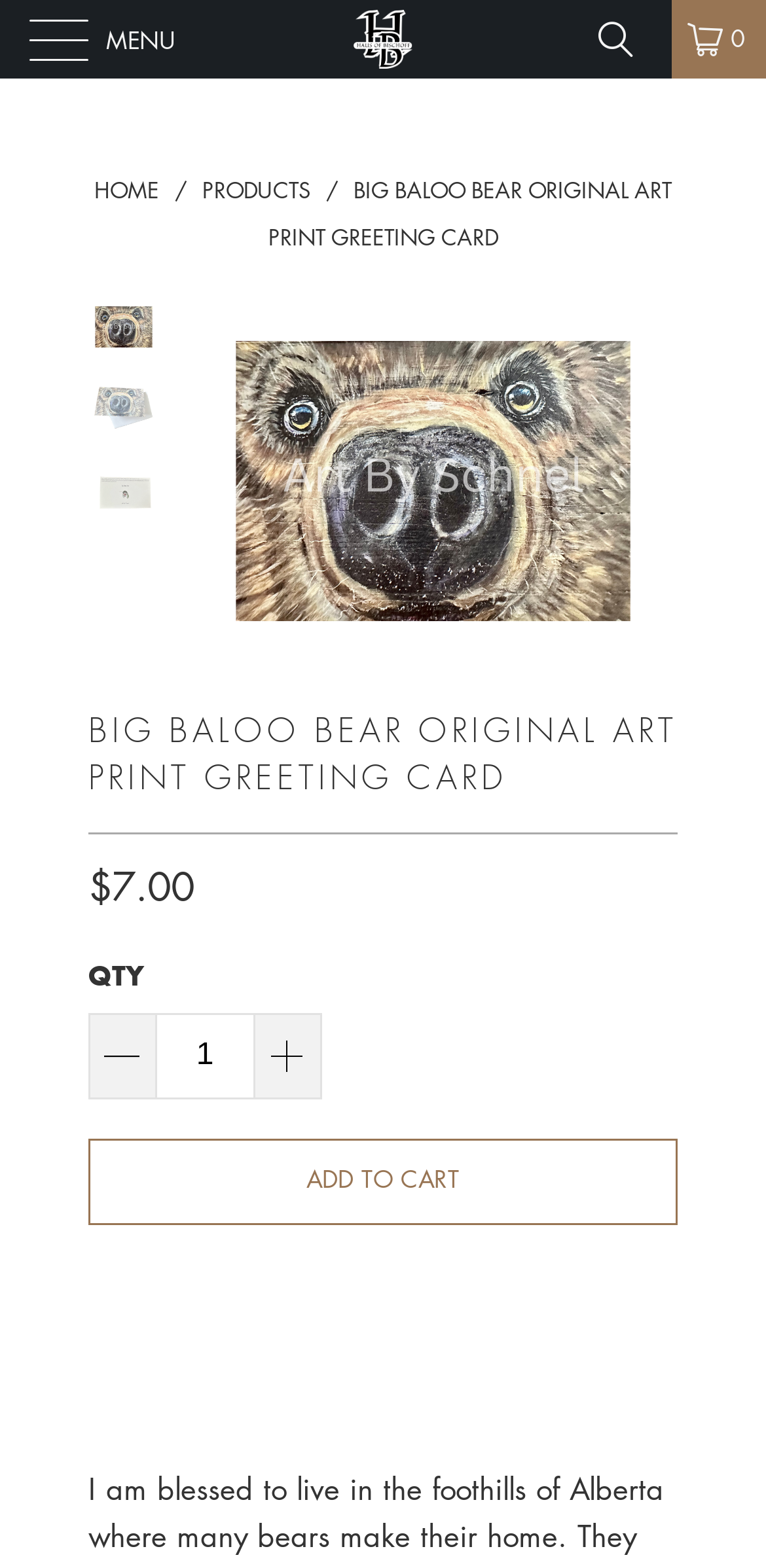What is the minimum quantity that can be added to the cart?
Please provide a comprehensive answer to the question based on the webpage screenshot.

I determined the answer by analyzing the spinbutton element on the webpage, which has a valuemin attribute set to 1, indicating the minimum quantity that can be added to the cart.